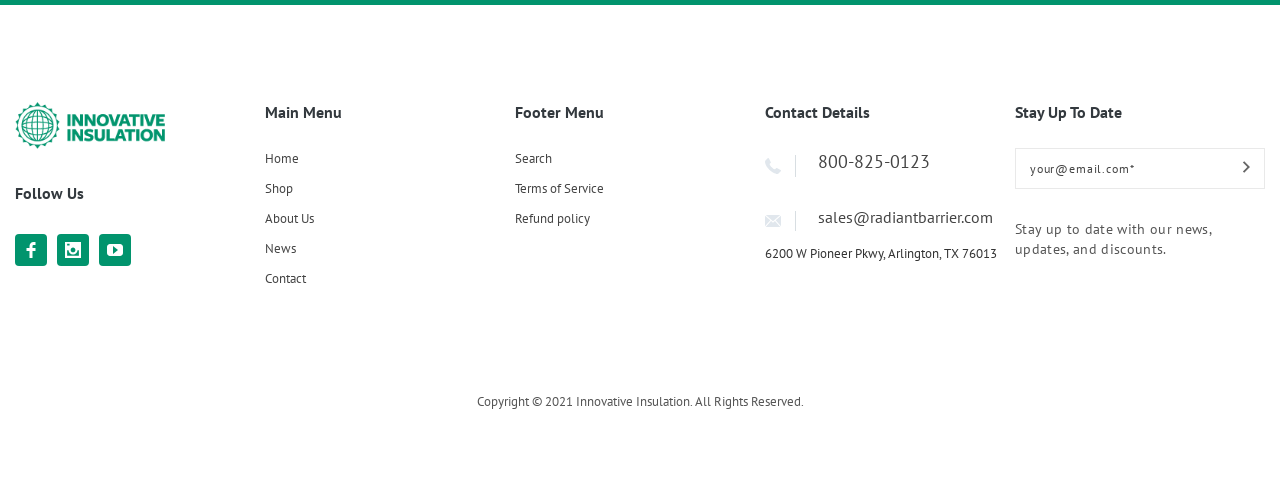Identify the bounding box coordinates of the section to be clicked to complete the task described by the following instruction: "Enter email to stay up to date". The coordinates should be four float numbers between 0 and 1, formatted as [left, top, right, bottom].

[0.793, 0.319, 0.988, 0.403]